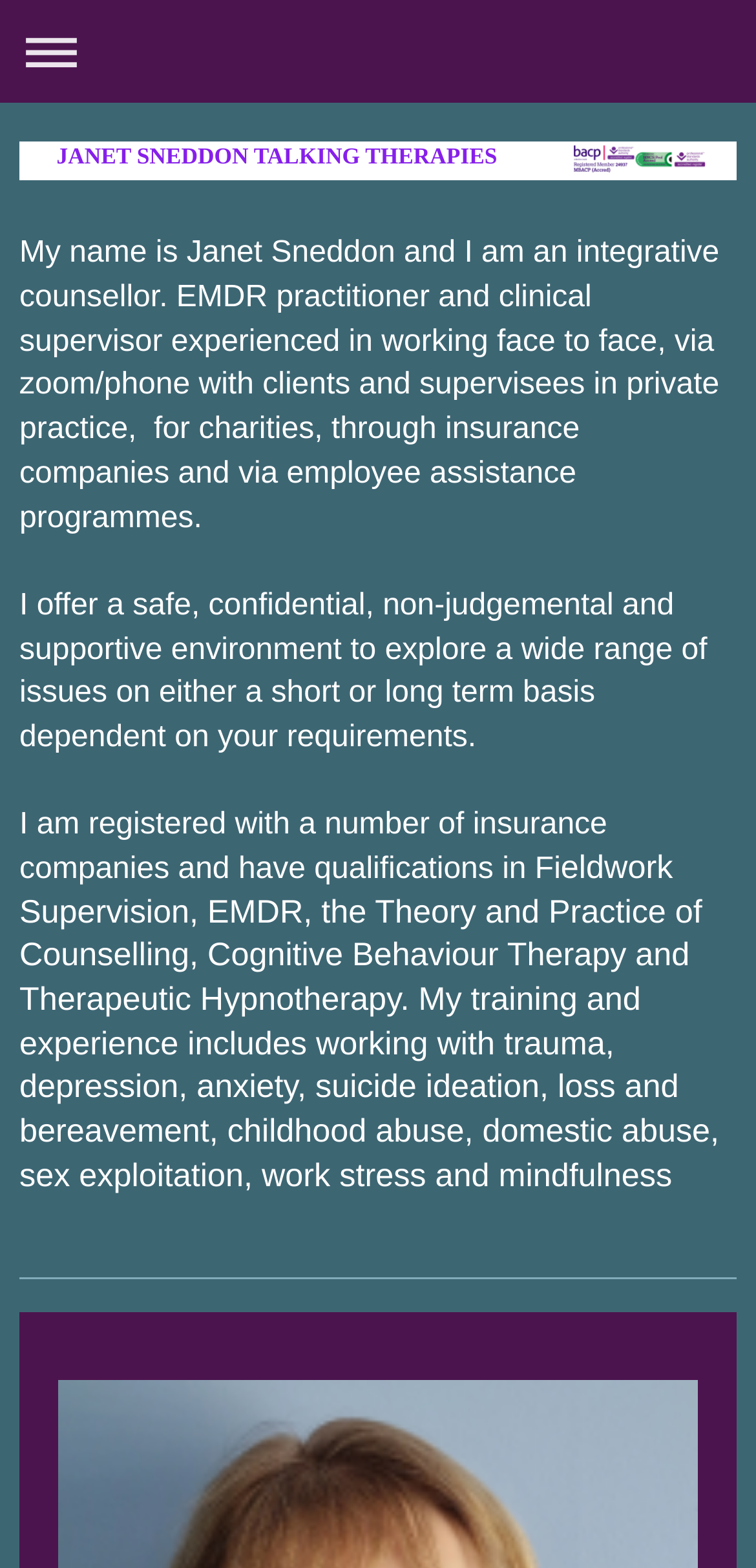What is the format of the sessions?
Provide a detailed answer to the question, using the image to inform your response.

I found the format of the sessions by looking at the introduction text '...experienced in working face to face, via zoom/phone with clients...' which mentions the different formats of the sessions.